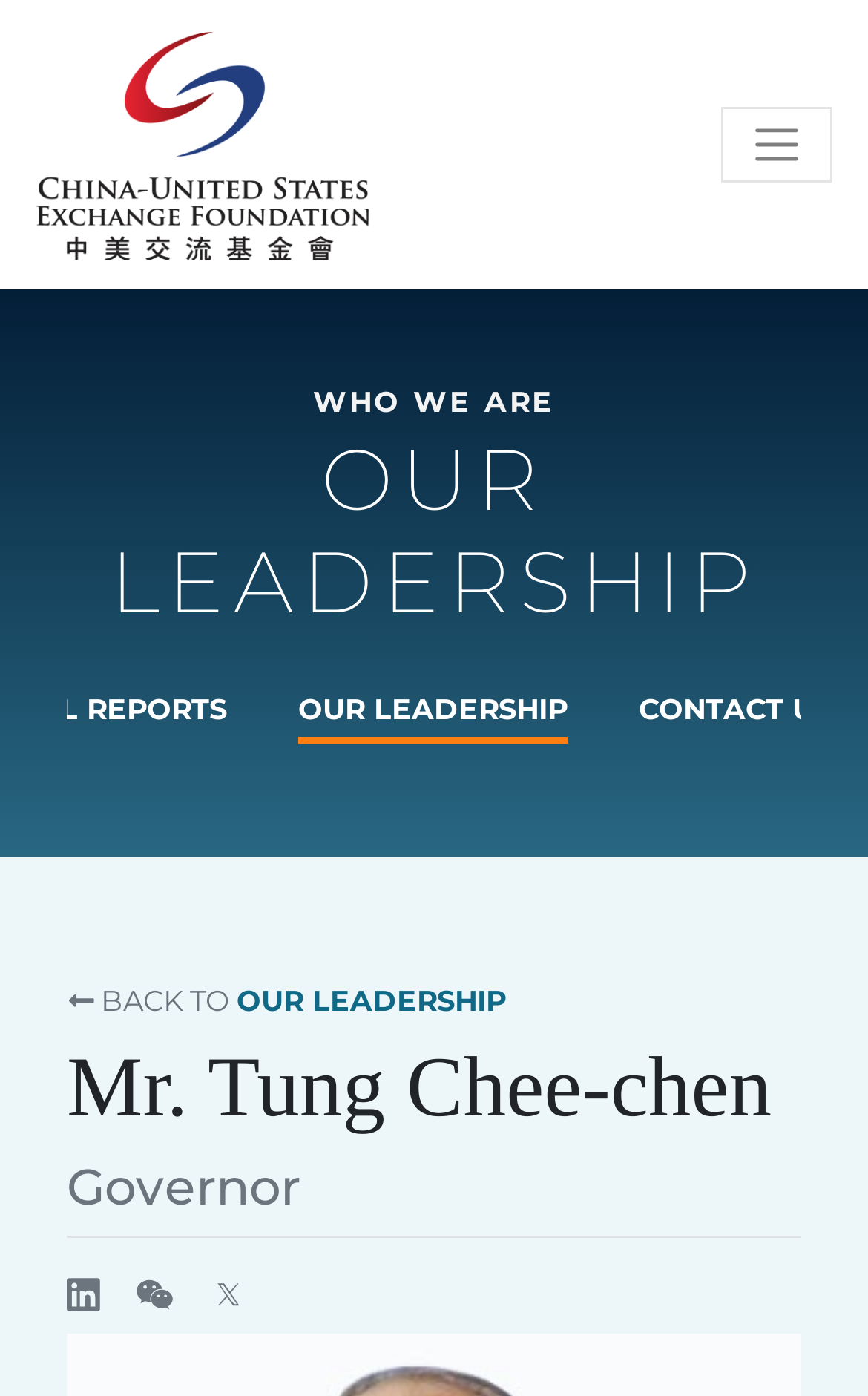How many links are there in the top navigation bar?
Please interpret the details in the image and answer the question thoroughly.

I found the answer by counting the number of link elements that are direct children of the header element, which are 'WHO WE ARE', 'OUR LEADERSHIP', 'CONTACT US', and 'BACK TO OUR LEADERSHIP'.